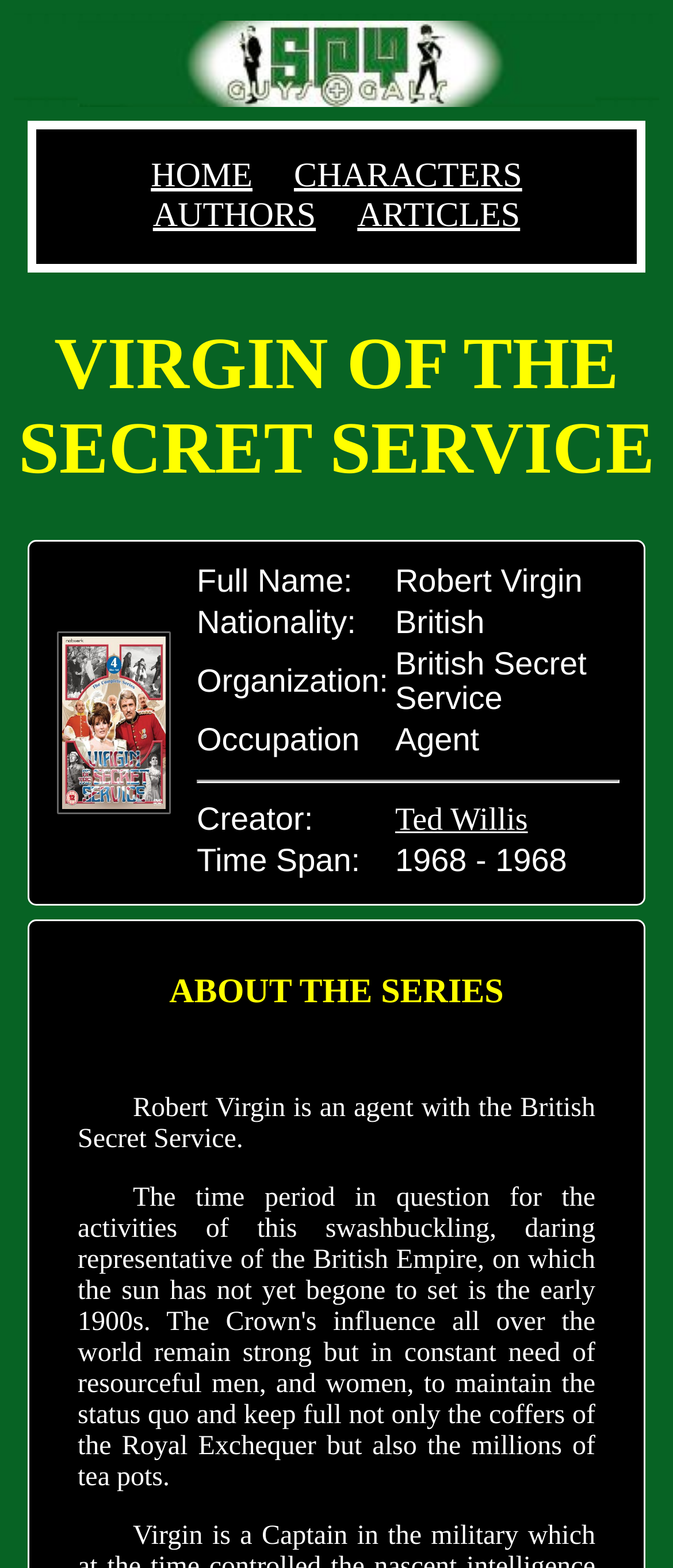Analyze the image and deliver a detailed answer to the question: What organization does Robert Virgin work for?

In the table layout, we can find a section related to Robert Virgin's information. Within this section, there is a row labeled 'Organization' with a corresponding value of 'British Secret Service'. Therefore, we can conclude that Robert Virgin works for the British Secret Service.